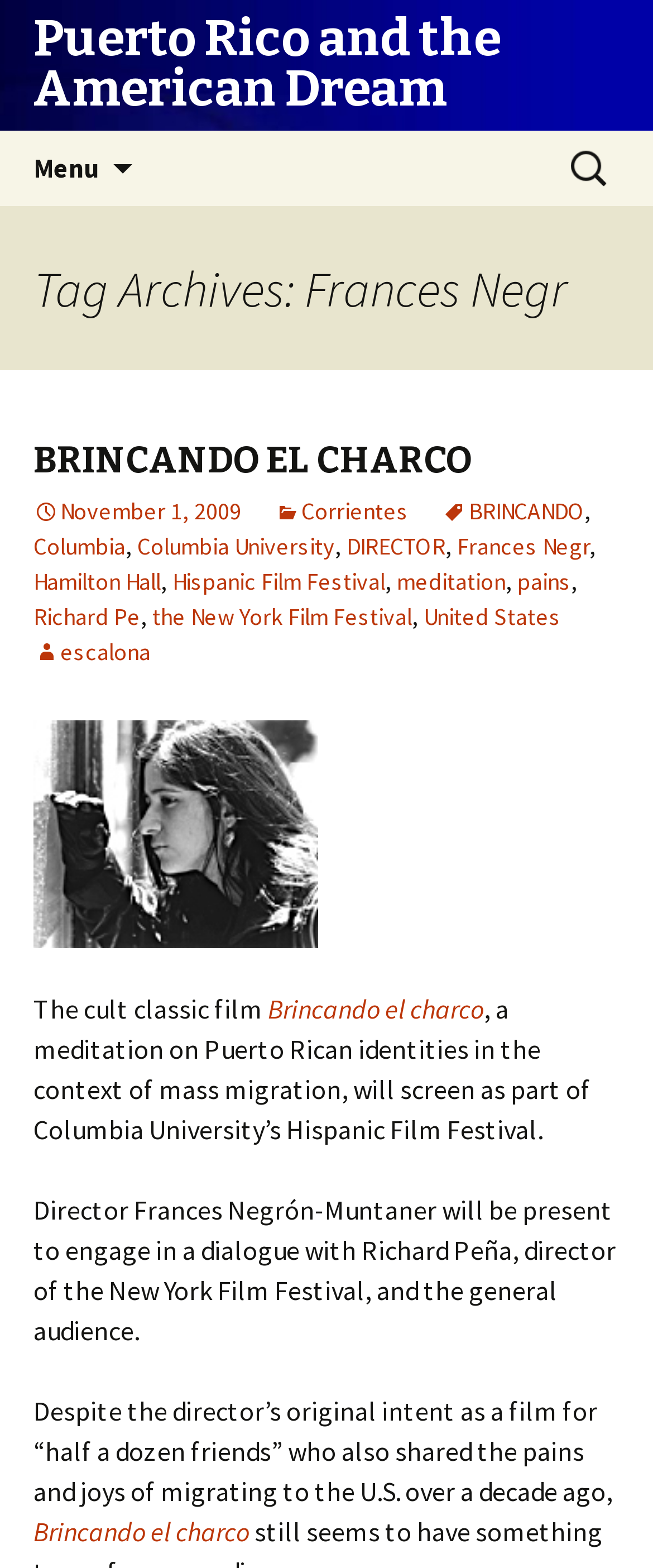What is the title of the article?
Look at the screenshot and respond with a single word or phrase.

BRINCANDO EL CHARCO